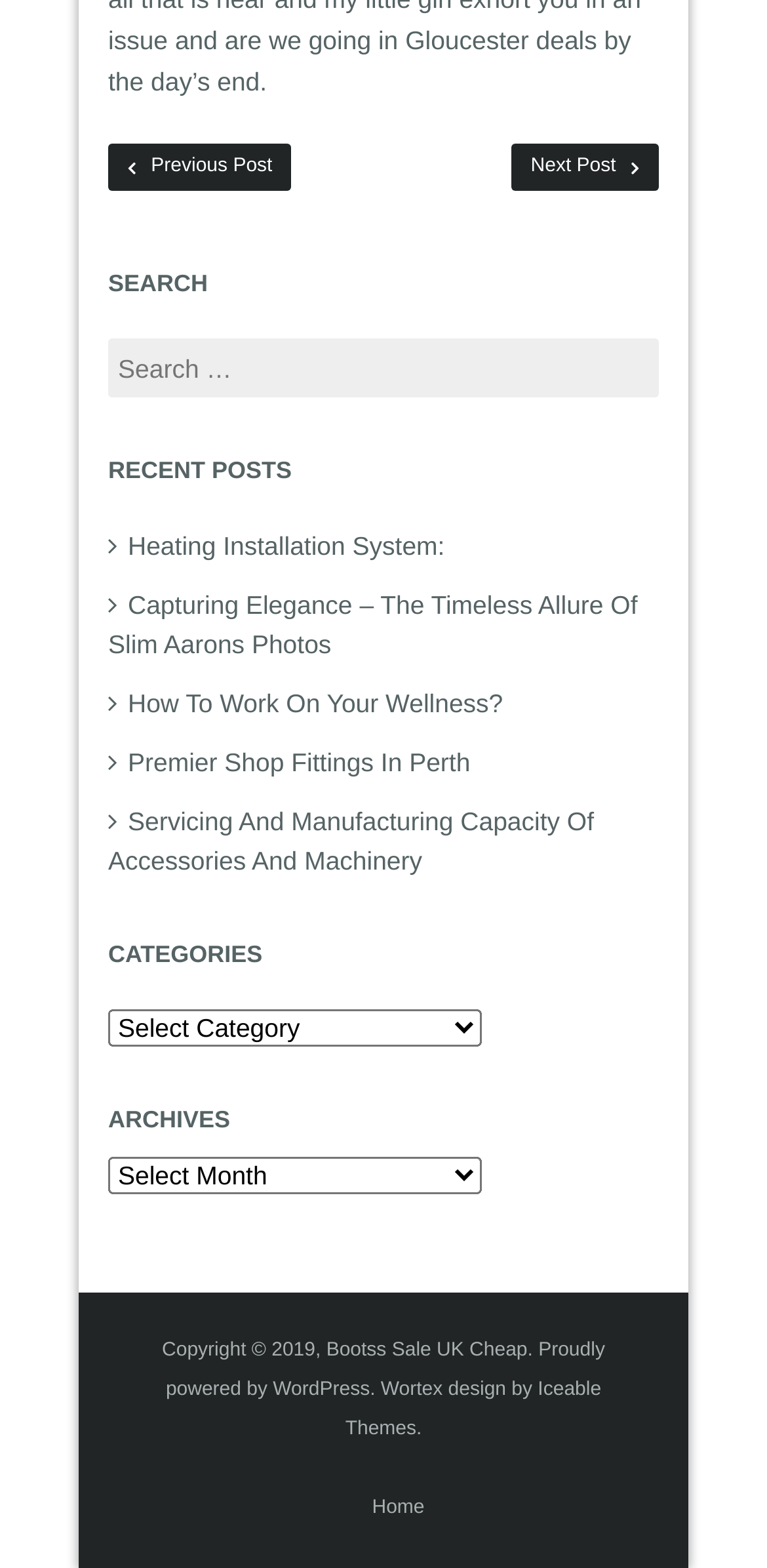Determine the bounding box coordinates for the region that must be clicked to execute the following instruction: "View recent posts".

[0.141, 0.291, 0.38, 0.311]